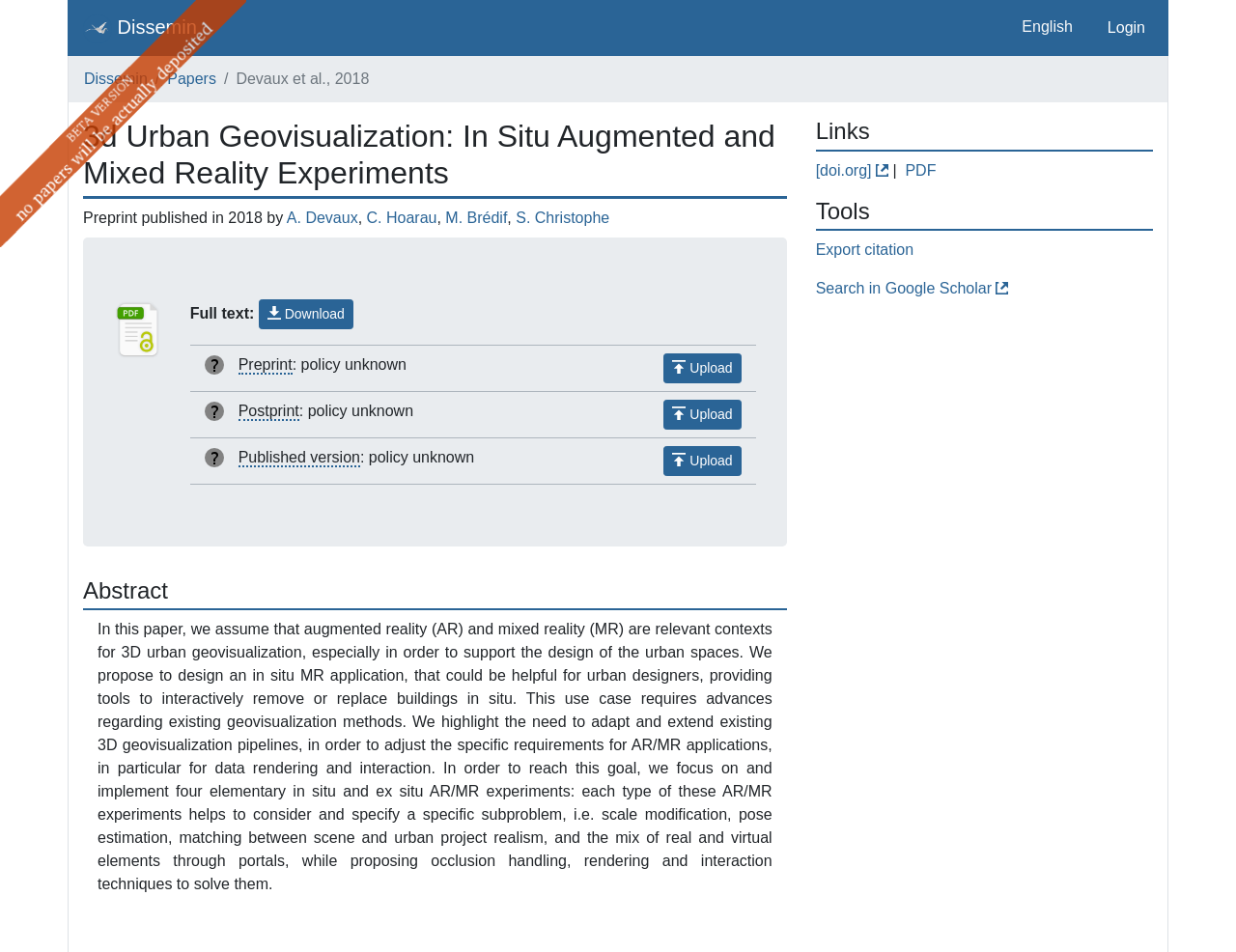What is the current status of the full text?
Refer to the image and provide a concise answer in one word or phrase.

Available in a repository